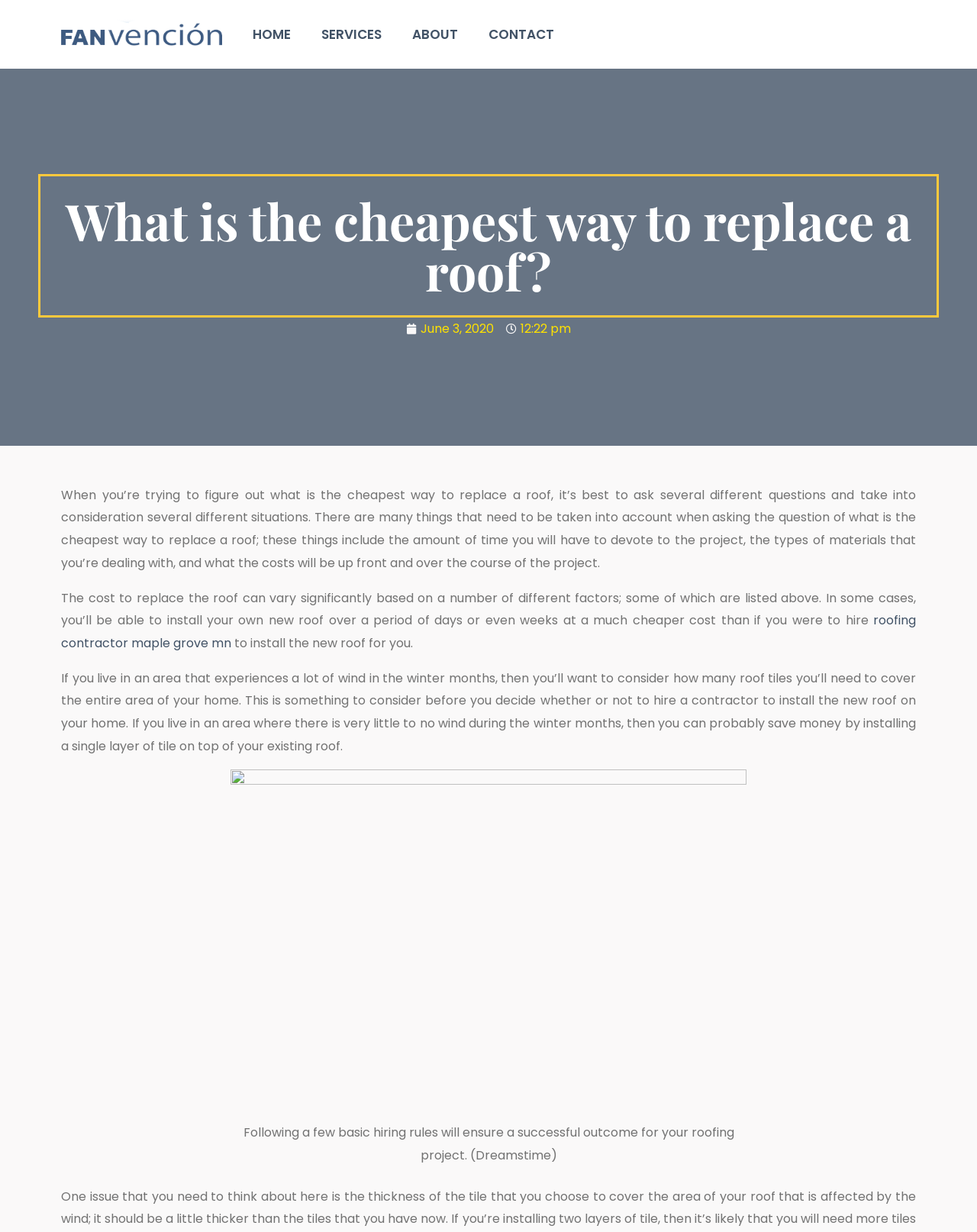Please answer the following question using a single word or phrase: 
What is the purpose of the image on this webpage?

Illustrating a roofing project